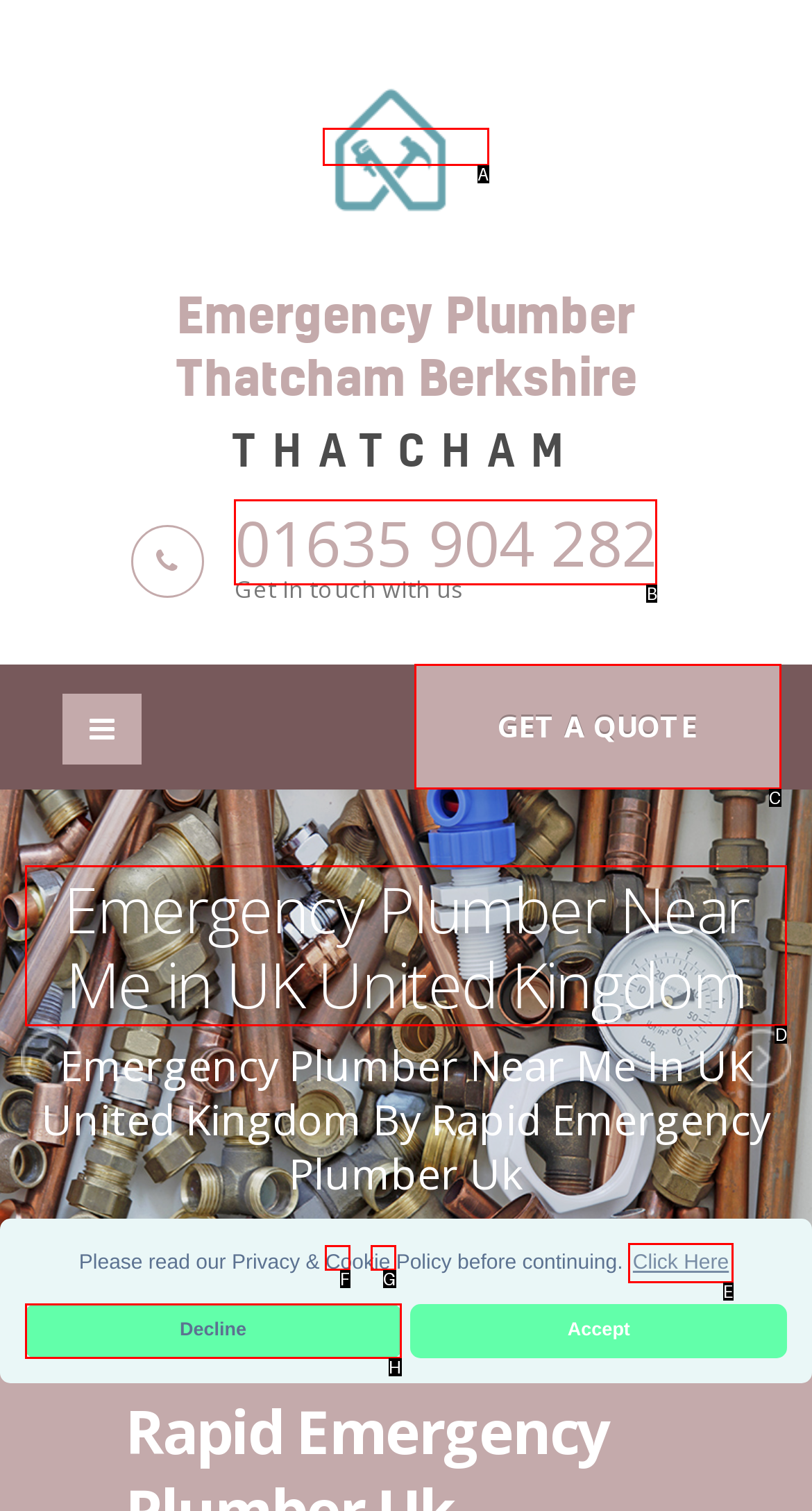Tell me the letter of the UI element to click in order to accomplish the following task: explore the HTML Data List element
Answer with the letter of the chosen option from the given choices directly.

None